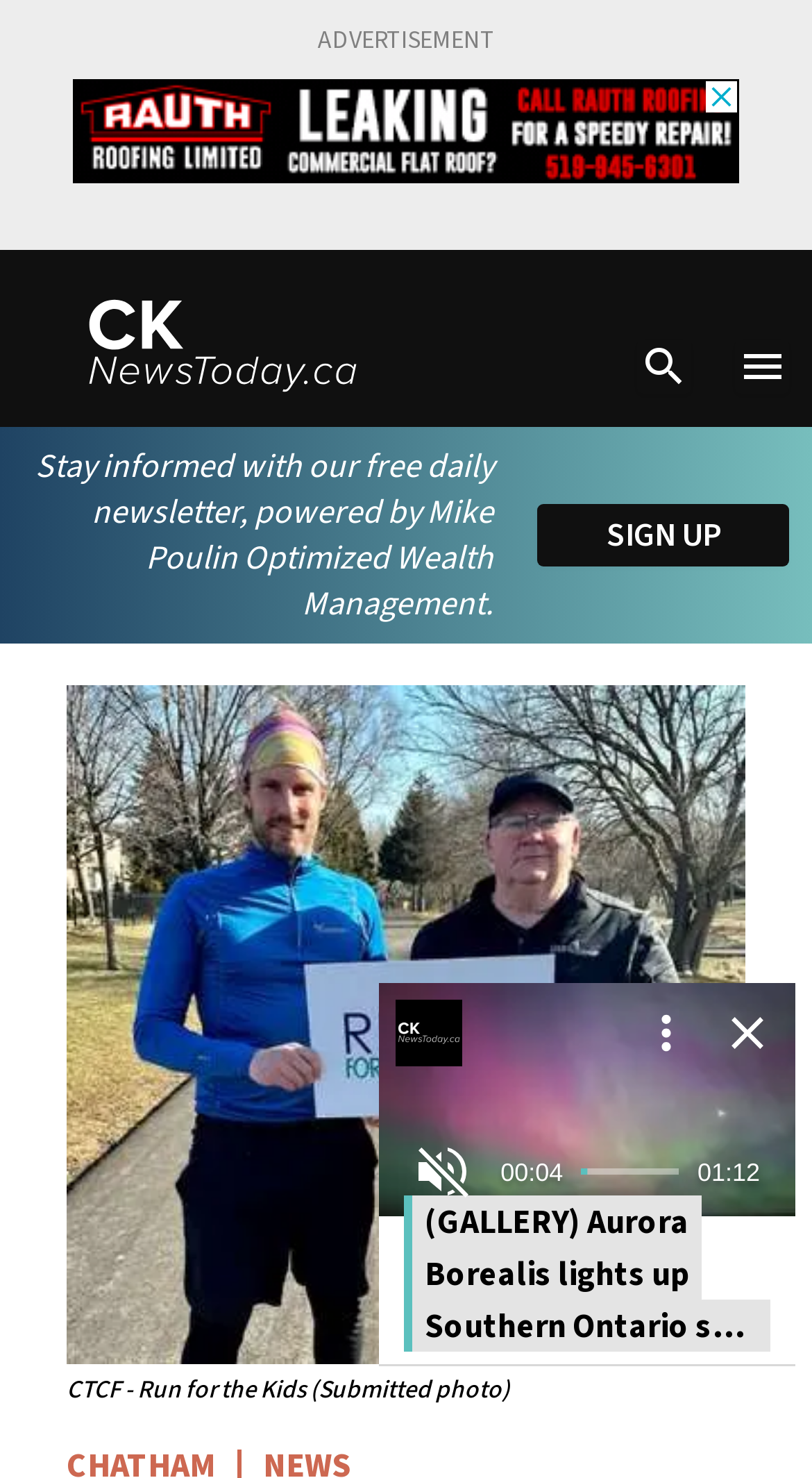How many news articles are displayed on the webpage?
Based on the screenshot, respond with a single word or phrase.

2